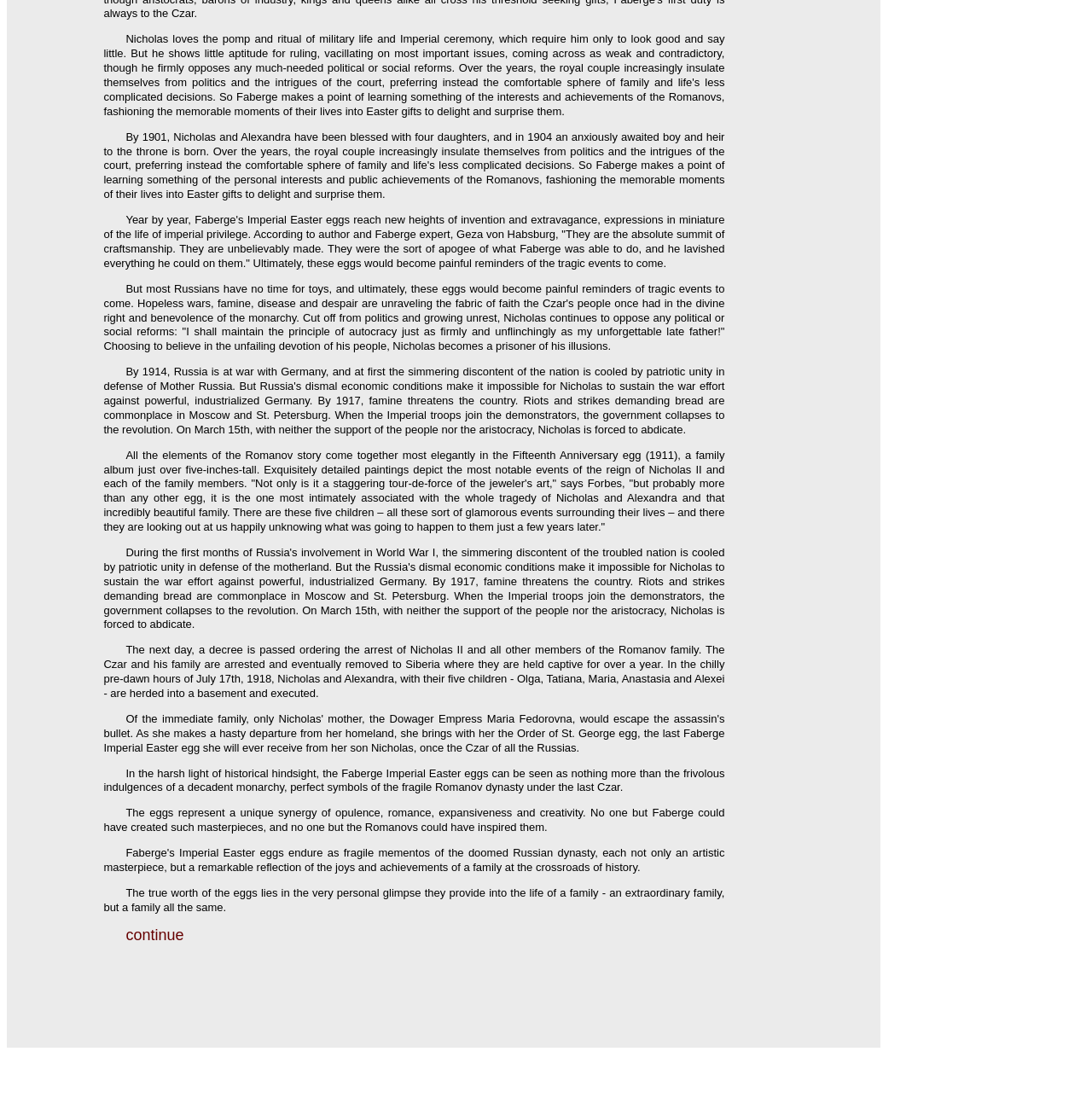Determine the bounding box for the UI element described here: "continue".

[0.115, 0.844, 0.168, 0.859]